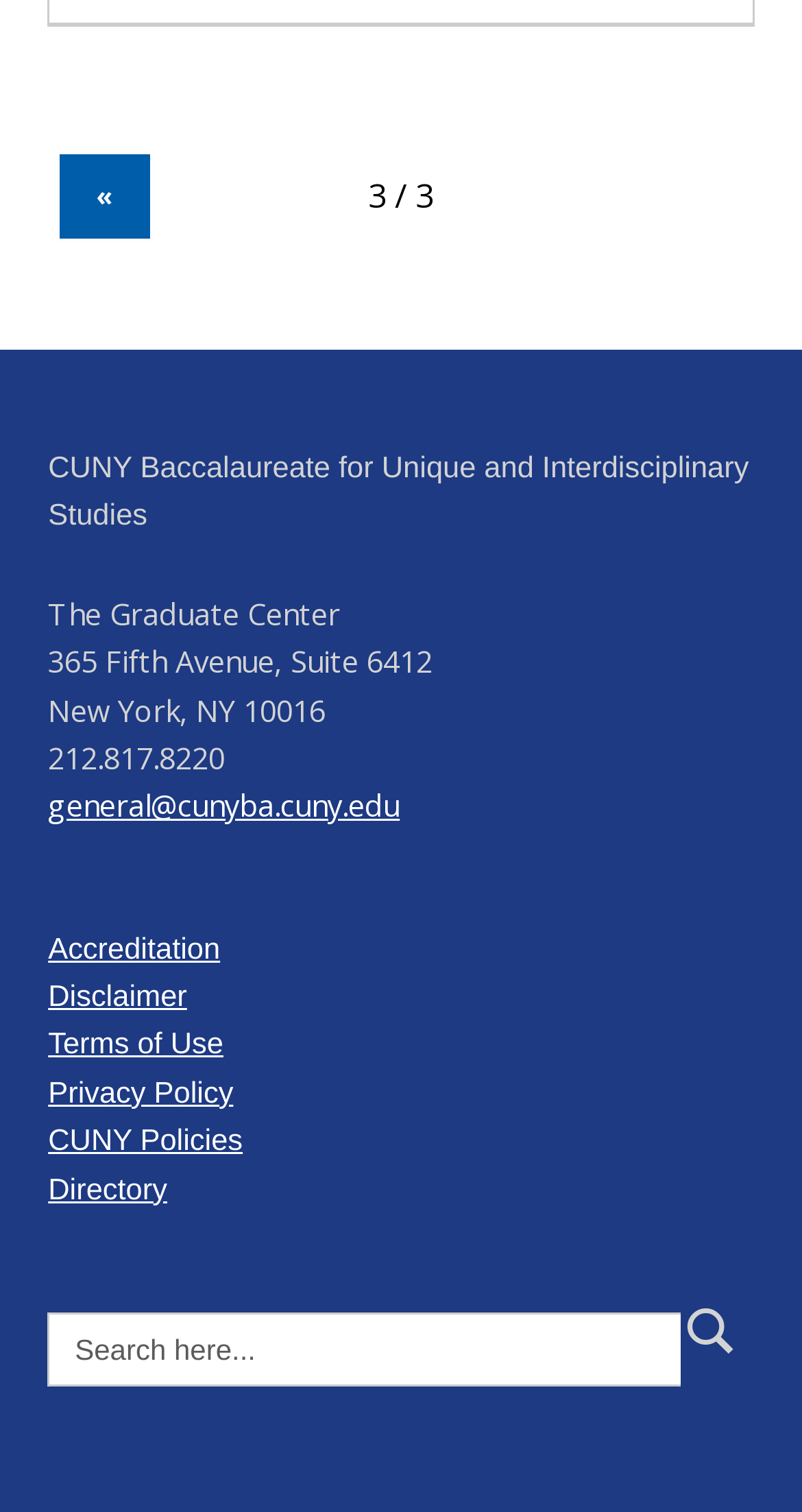Please identify the bounding box coordinates of the area I need to click to accomplish the following instruction: "visit the accreditation page".

[0.06, 0.617, 0.274, 0.639]